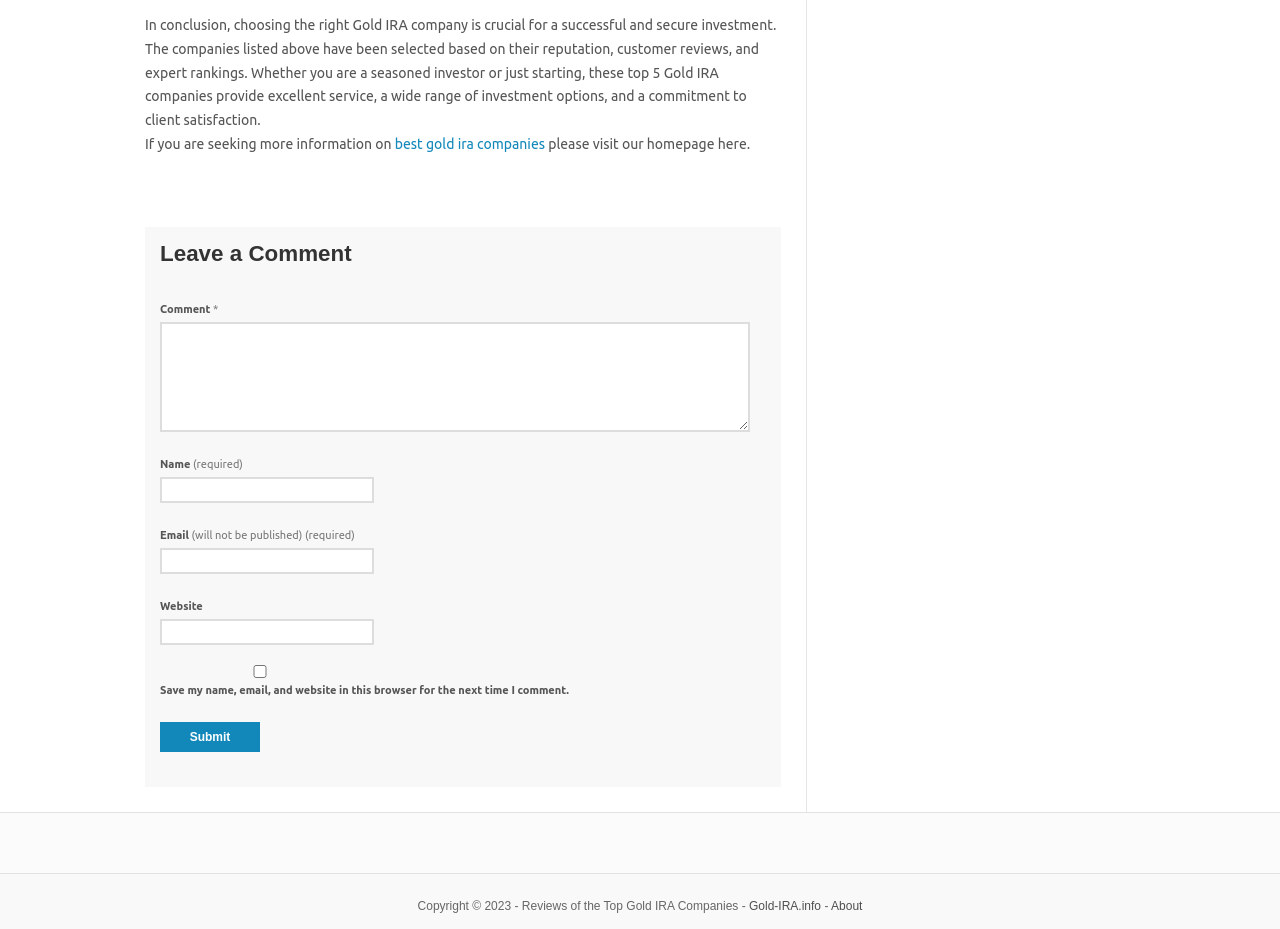Find the bounding box coordinates for the element described here: "parent_node: Comment * name="comment"".

[0.125, 0.347, 0.586, 0.465]